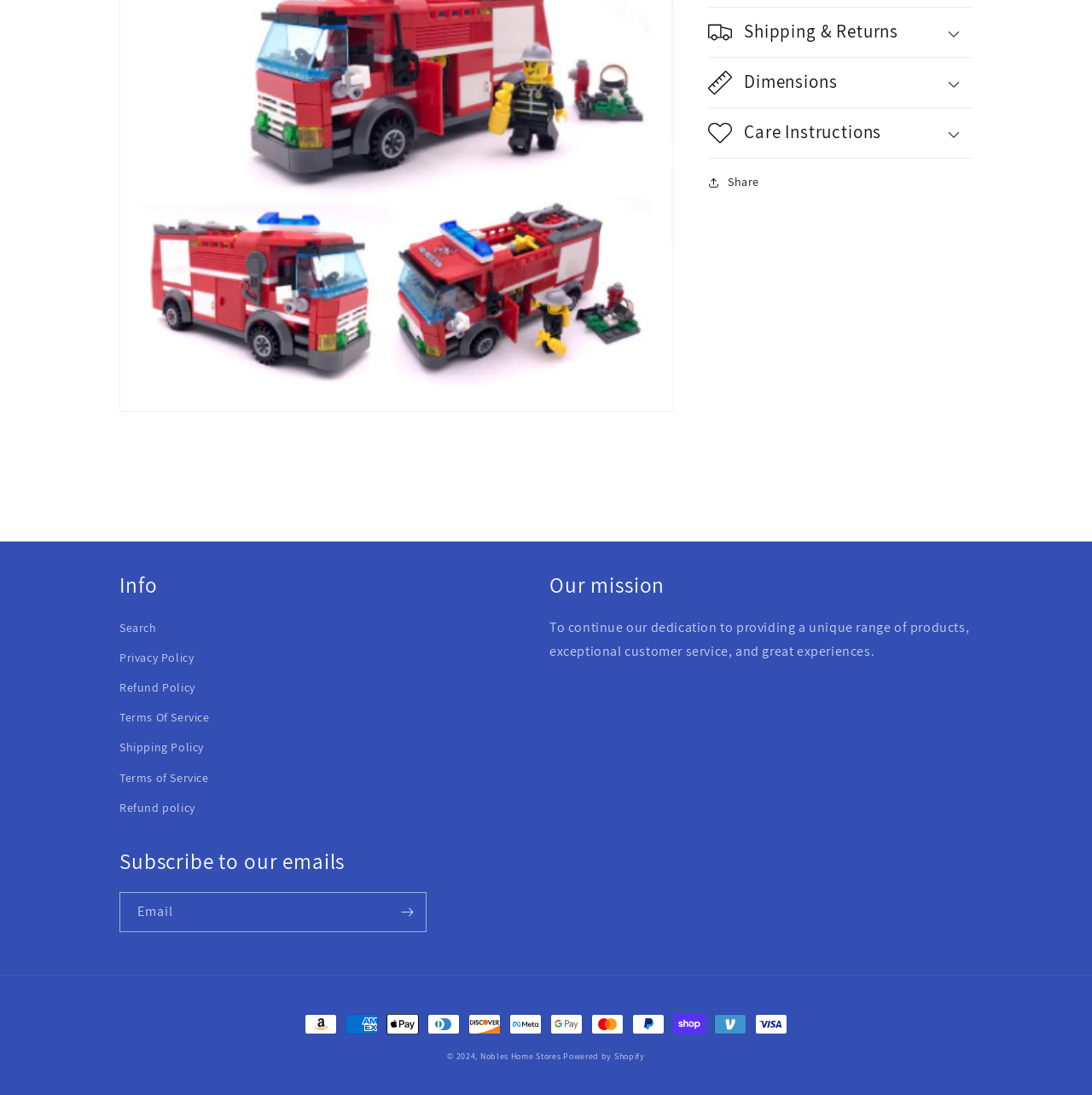Please identify the bounding box coordinates of the element I should click to complete this instruction: 'Enter Email'. The coordinates should be given as four float numbers between 0 and 1, like this: [left, top, right, bottom].

[0.11, 0.815, 0.39, 0.85]